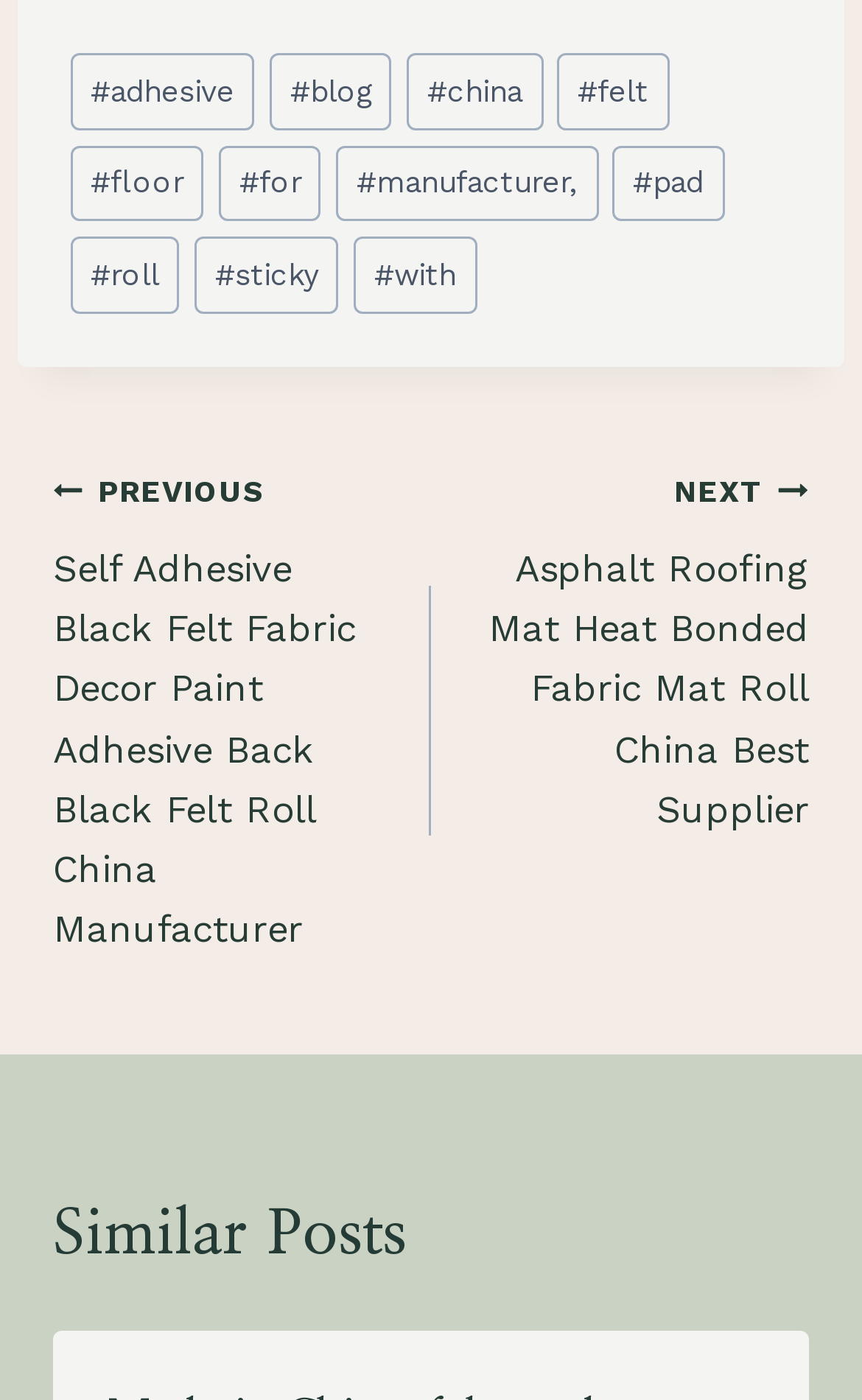What is the category of the post?
Answer the question with just one word or phrase using the image.

Posts